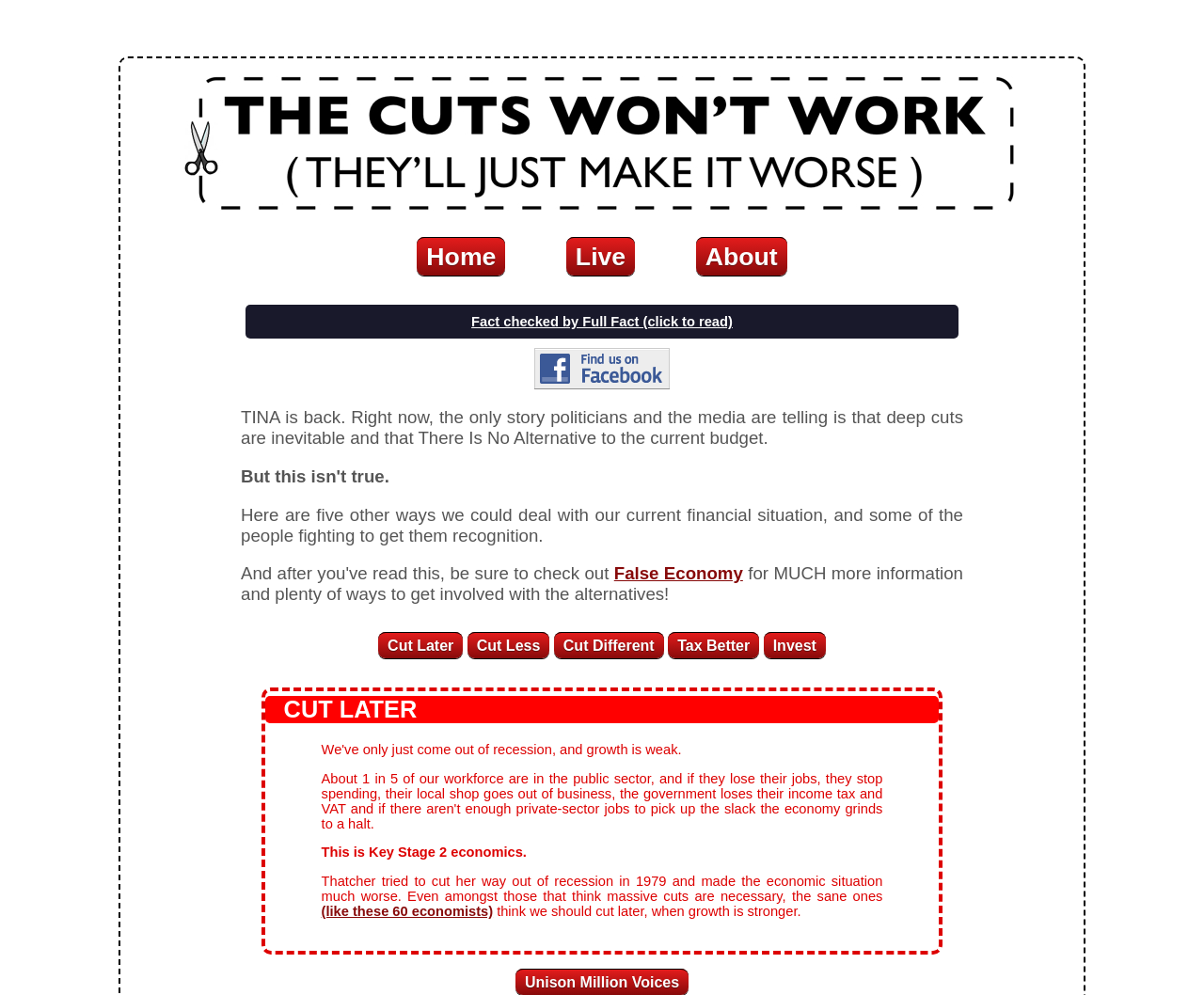Please determine the bounding box coordinates for the element with the description: "About".

[0.578, 0.239, 0.654, 0.277]